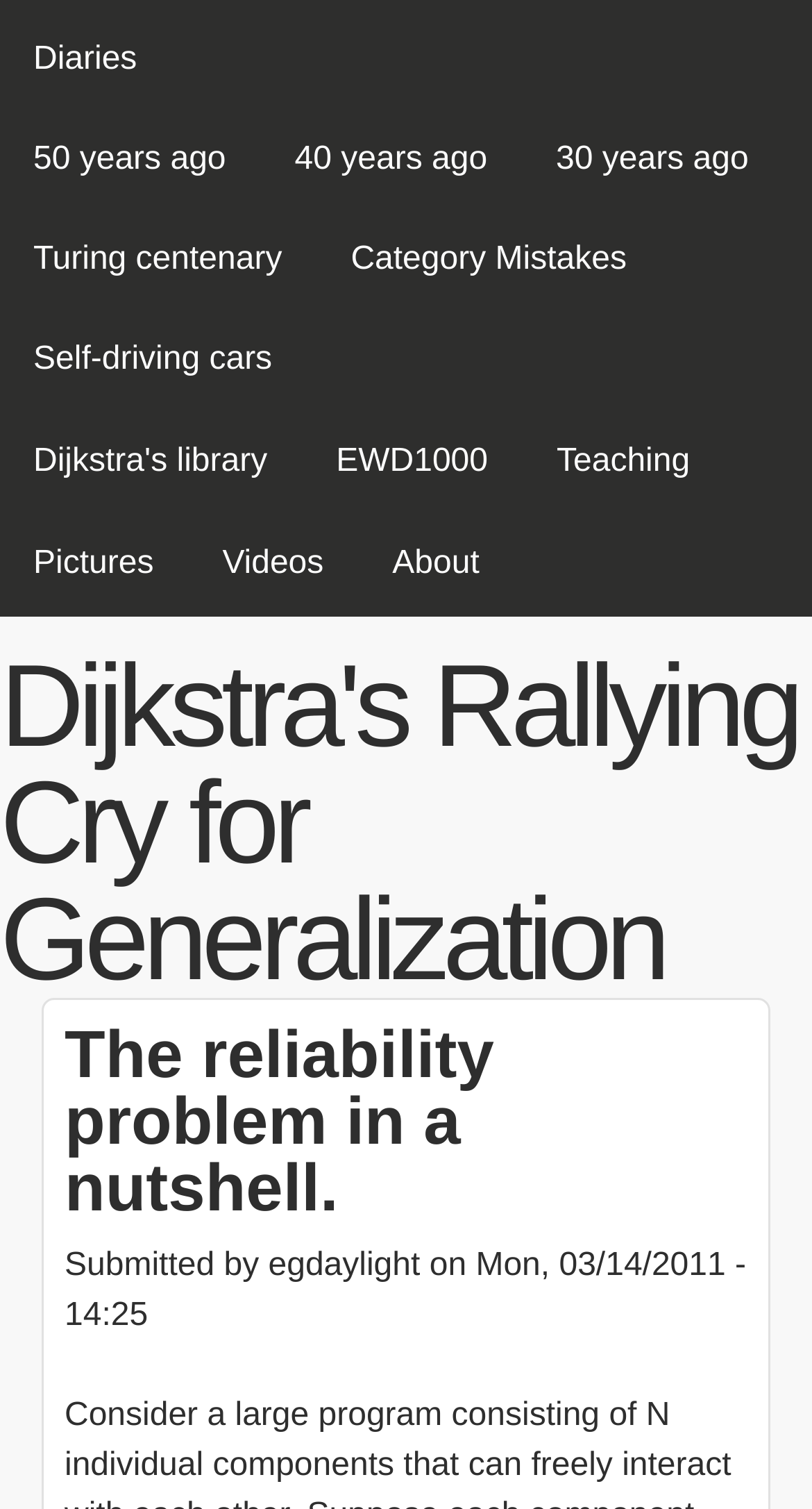Please identify the bounding box coordinates of the clickable area that will fulfill the following instruction: "Visit the page submitted by egdaylight". The coordinates should be in the format of four float numbers between 0 and 1, i.e., [left, top, right, bottom].

[0.33, 0.827, 0.517, 0.85]